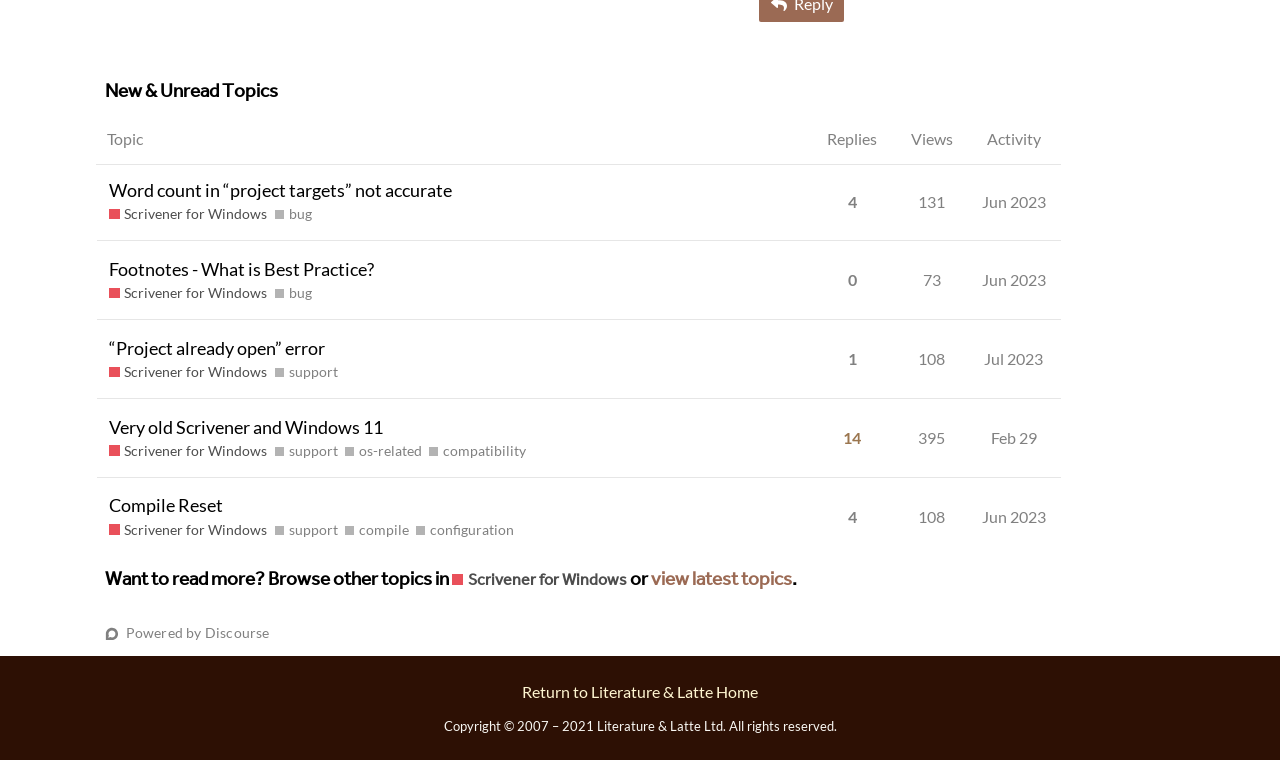Determine the bounding box coordinates of the area to click in order to meet this instruction: "Click on the 'Work With Us!' link".

None